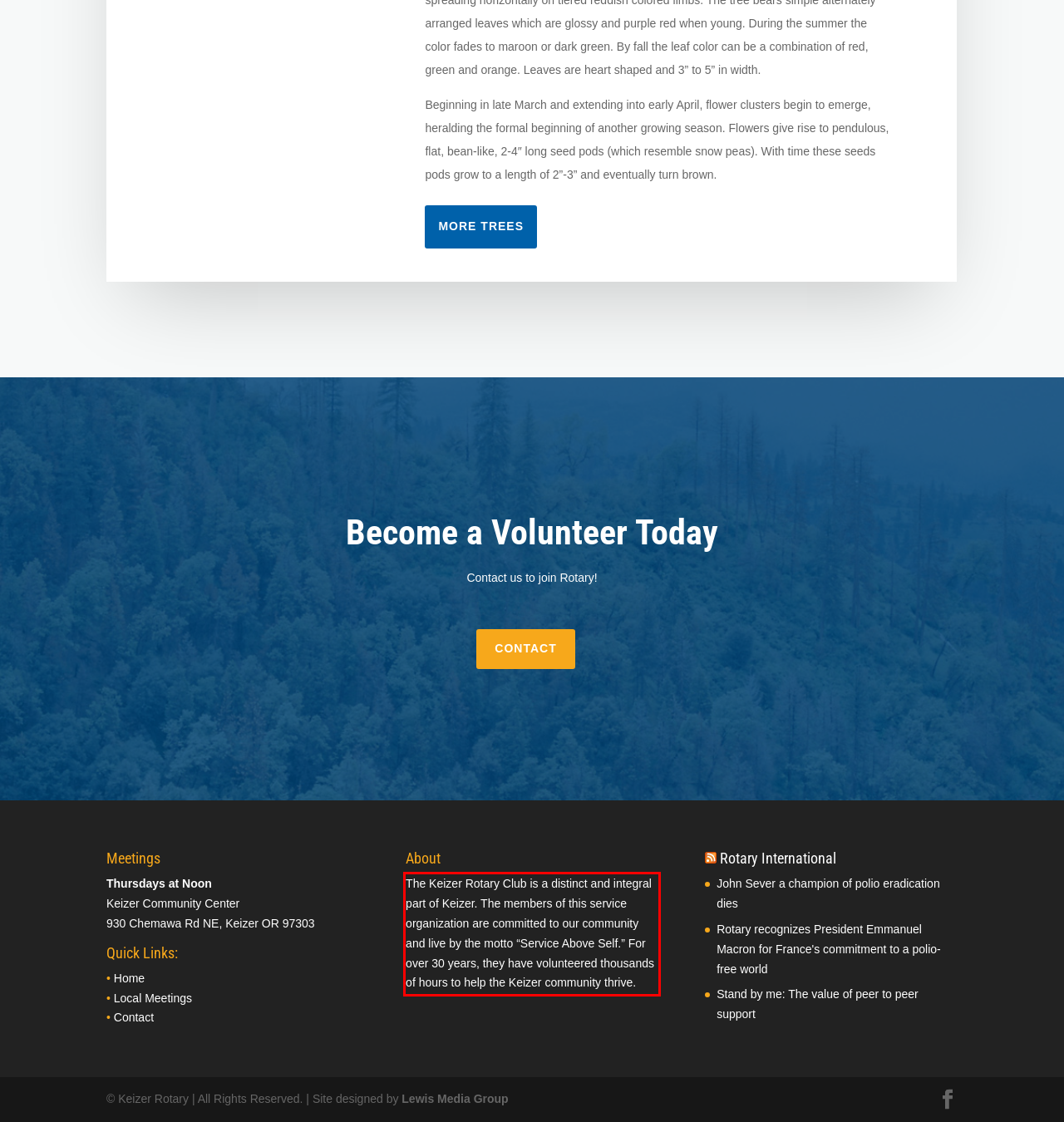Inspect the webpage screenshot that has a red bounding box and use OCR technology to read and display the text inside the red bounding box.

The Keizer Rotary Club is a distinct and integral part of Keizer. The members of this service organization are committed to our community and live by the motto “Service Above Self.” For over 30 years, they have volunteered thousands of hours to help the Keizer community thrive.